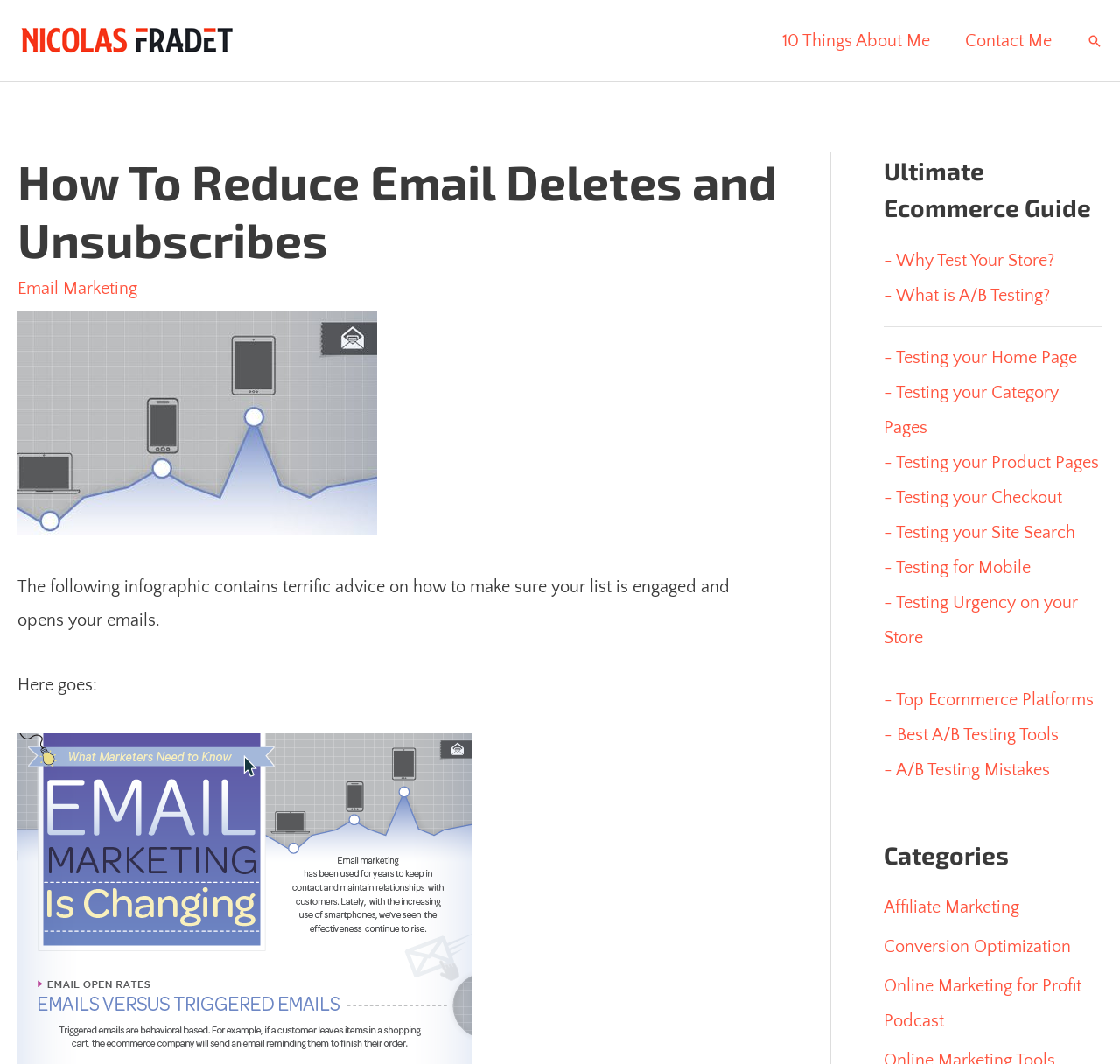Offer a comprehensive description of the webpage’s content and structure.

The webpage is about email marketing, specifically providing advice on how to reduce email deletes and unsubscribes. At the top left, there is a link to the author's name, Nicolas Fradet, accompanied by a small image. To the right of this, there is a site navigation menu with links to "10 Things About Me" and "Contact Me".

Below the author's information, there is a large header that reads "How To Reduce Email Deletes and Unsubscribes". Underneath this header, there are two links: "Email Marketing" and a search icon link. The search icon link is located at the top right corner of the page.

The main content of the page is an infographic, which is introduced by a paragraph of text that explains its purpose. The infographic is not described in the accessibility tree, but it is likely the main focus of the page.

To the right of the main content, there is a complementary section that contains a heading "Ultimate Ecommerce Guide" and a list of 13 links related to ecommerce, such as "Why Test Your Store?", "What is A/B Testing?", and "Top Ecommerce Platforms". Below this section, there is another heading "Categories" with three links to "Affiliate Marketing", "Conversion Optimization", and "Online Marketing for Profit Podcast".

Overall, the webpage is focused on providing advice on email marketing, with additional resources and links to related topics in ecommerce.